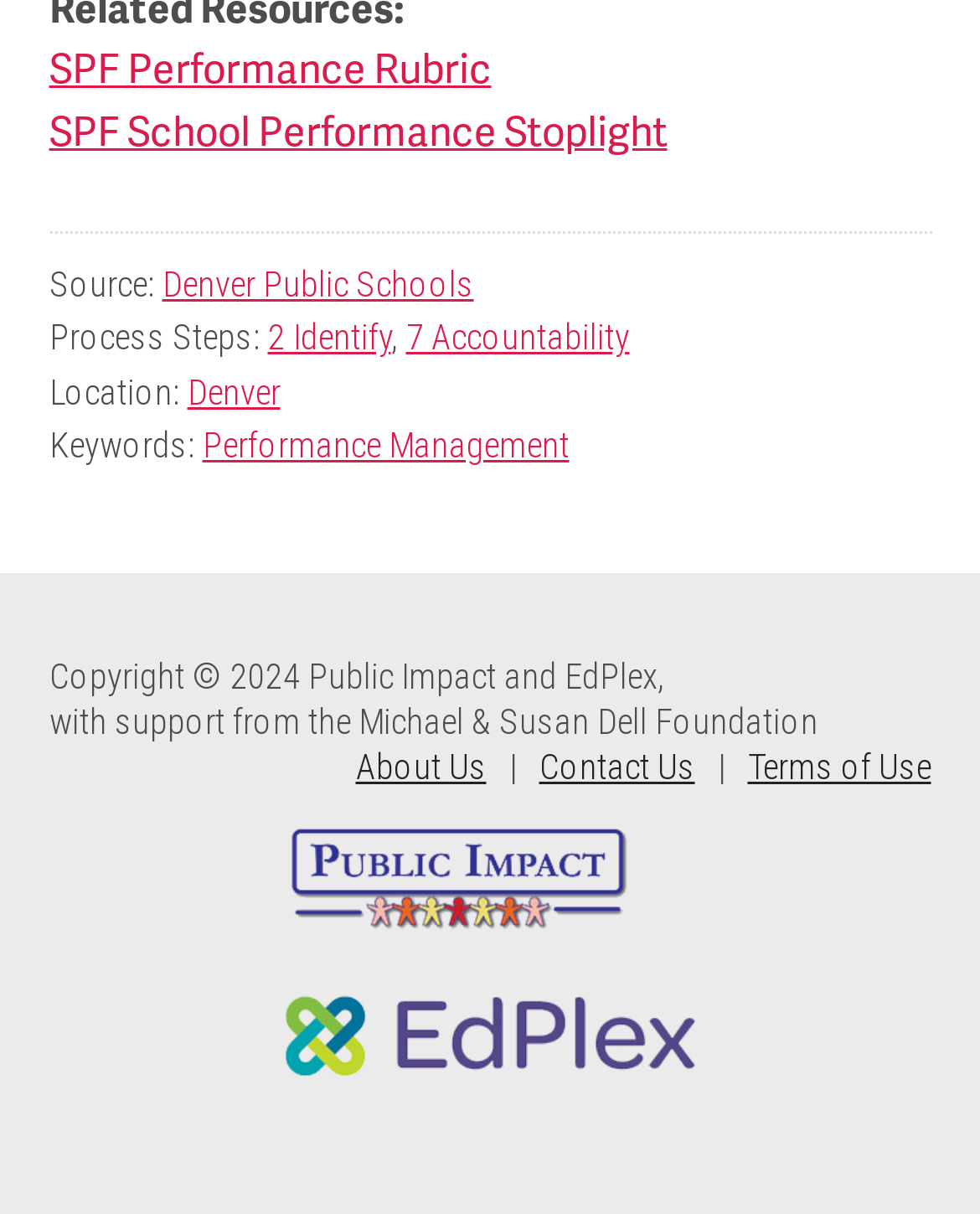Provide the bounding box coordinates for the area that should be clicked to complete the instruction: "View About Us".

[0.363, 0.616, 0.496, 0.649]